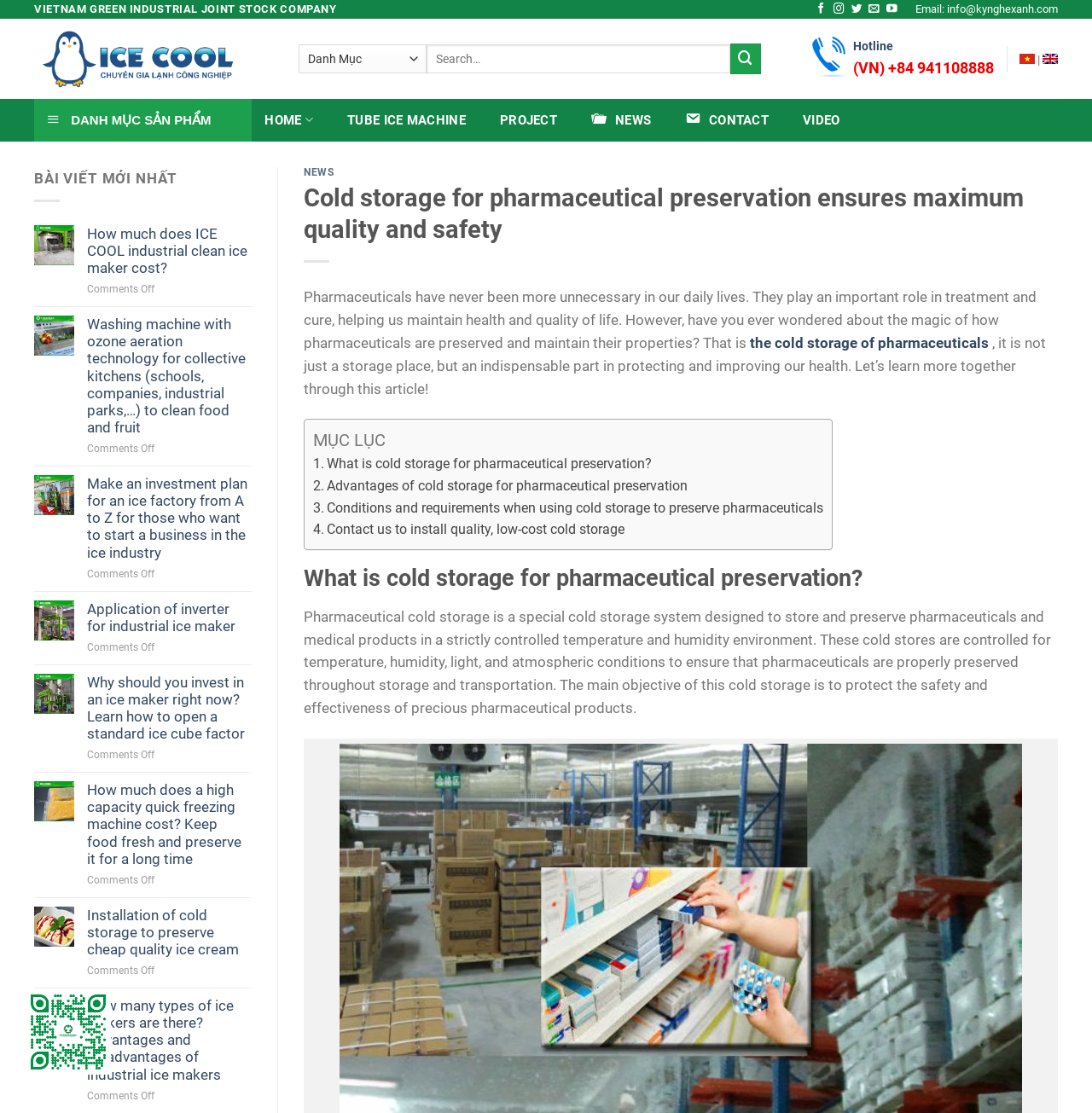What is the purpose of cold storage for pharmaceutical preservation?
Carefully analyze the image and provide a thorough answer to the question.

I found this information by reading the article on the webpage, which explains that cold storage for pharmaceutical preservation is designed to store and preserve pharmaceuticals and medical products in a strictly controlled temperature and humidity environment, with the main objective of protecting the safety and effectiveness of precious pharmaceutical products.